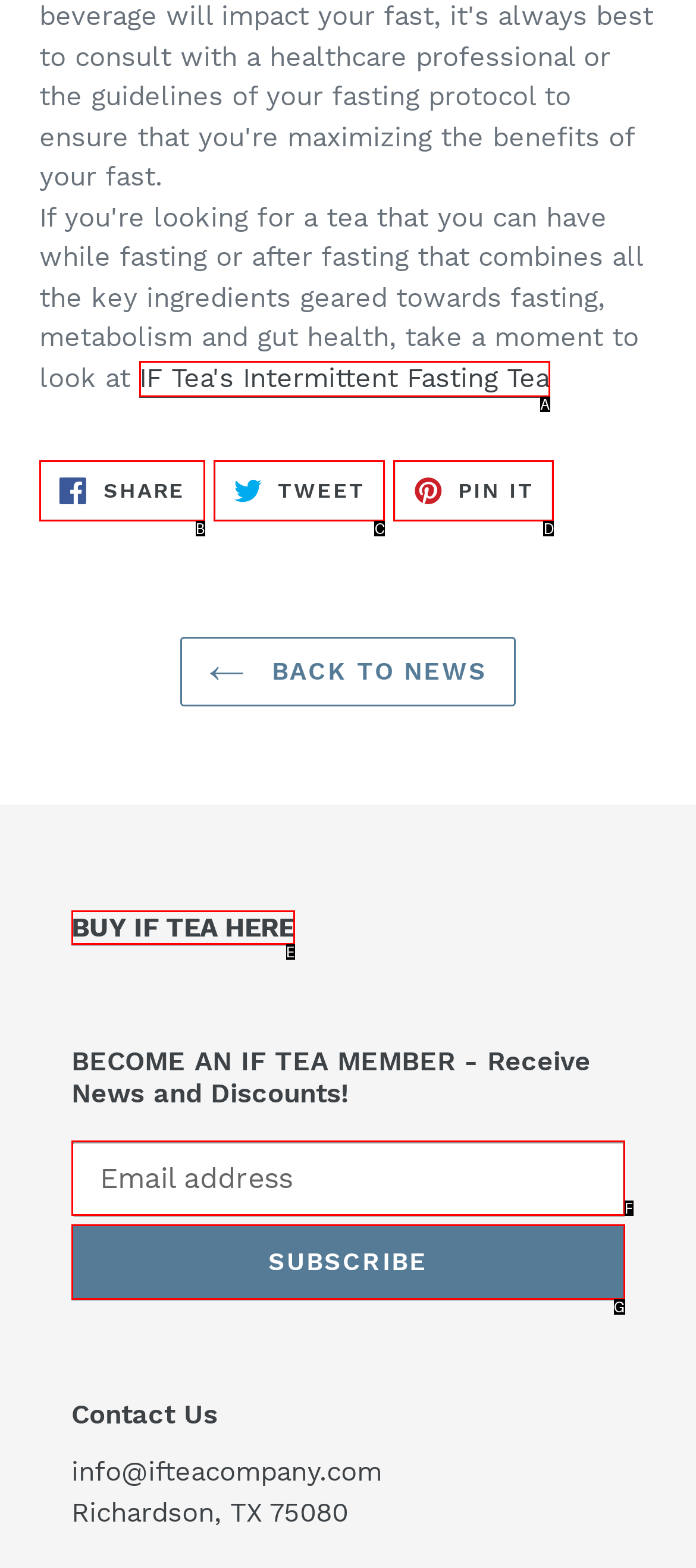Choose the HTML element that matches the description: Share Share on Facebook
Reply with the letter of the correct option from the given choices.

B